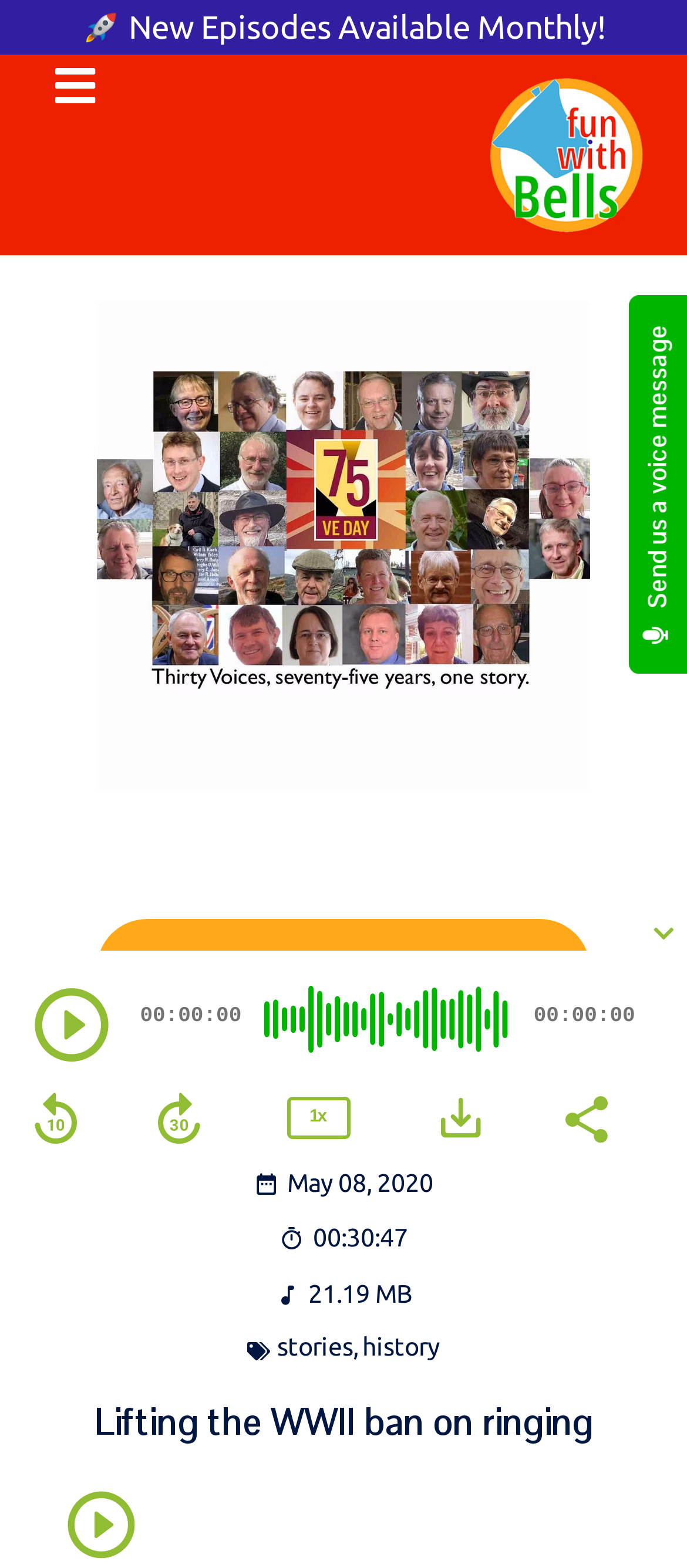Identify and provide the main heading of the webpage.

Lifting the WWII ban on ringing